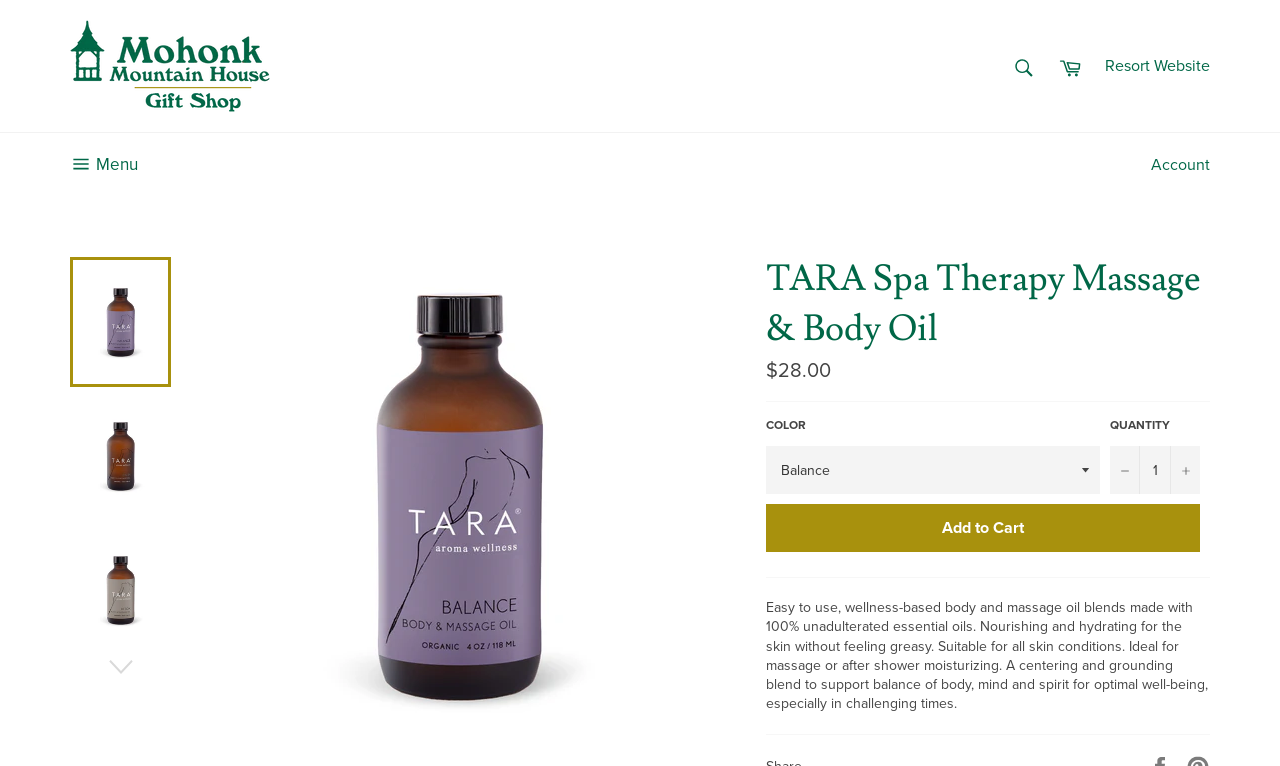Please determine the bounding box coordinates for the element that should be clicked to follow these instructions: "Search for products".

[0.784, 0.061, 0.816, 0.116]